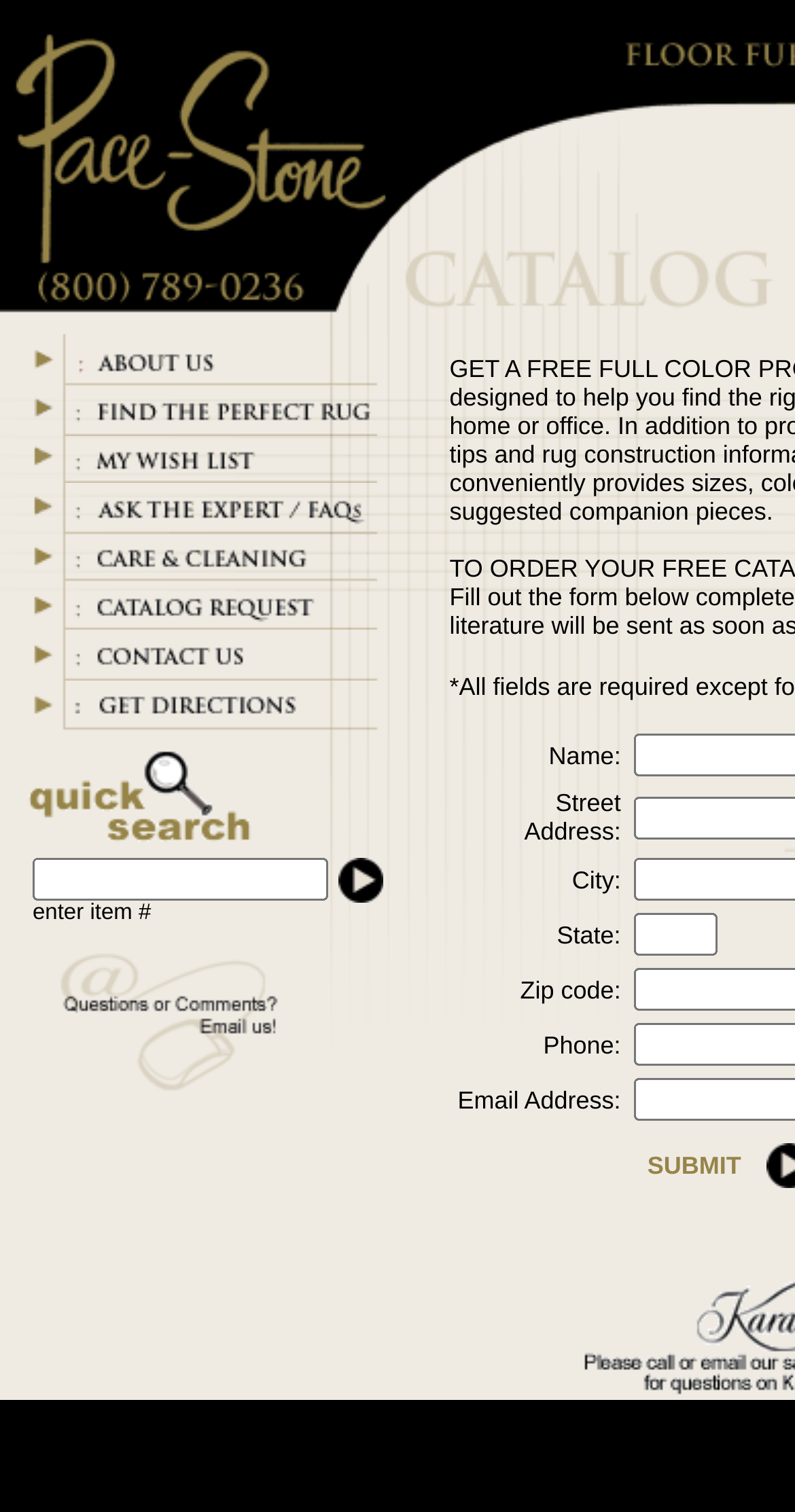Please specify the bounding box coordinates of the element that should be clicked to execute the given instruction: 'Click on Submit'. Ensure the coordinates are four float numbers between 0 and 1, expressed as [left, top, right, bottom].

[0.413, 0.58, 0.495, 0.602]